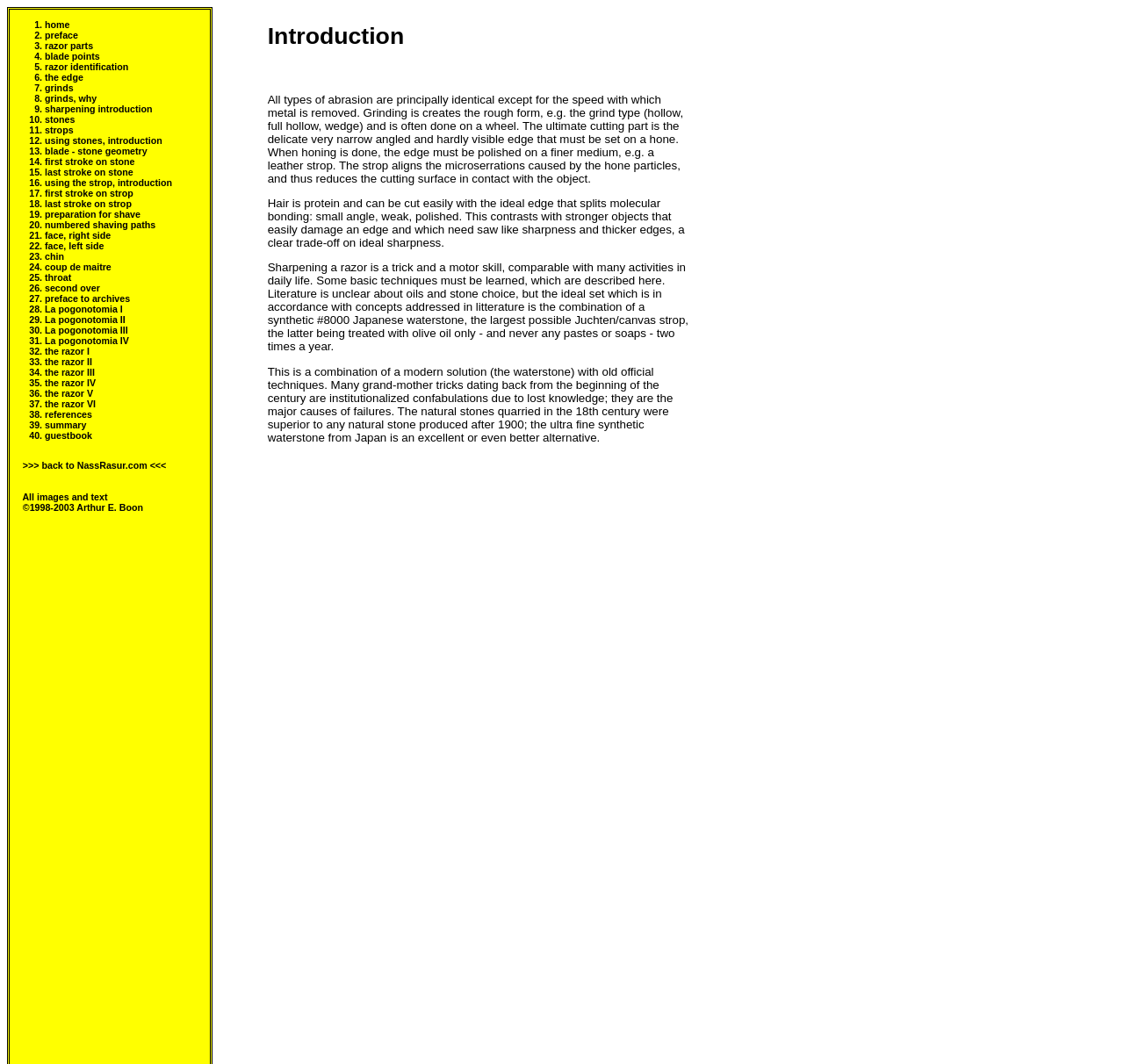Locate the coordinates of the bounding box for the clickable region that fulfills this instruction: "explore using stones, introduction".

[0.04, 0.127, 0.144, 0.137]